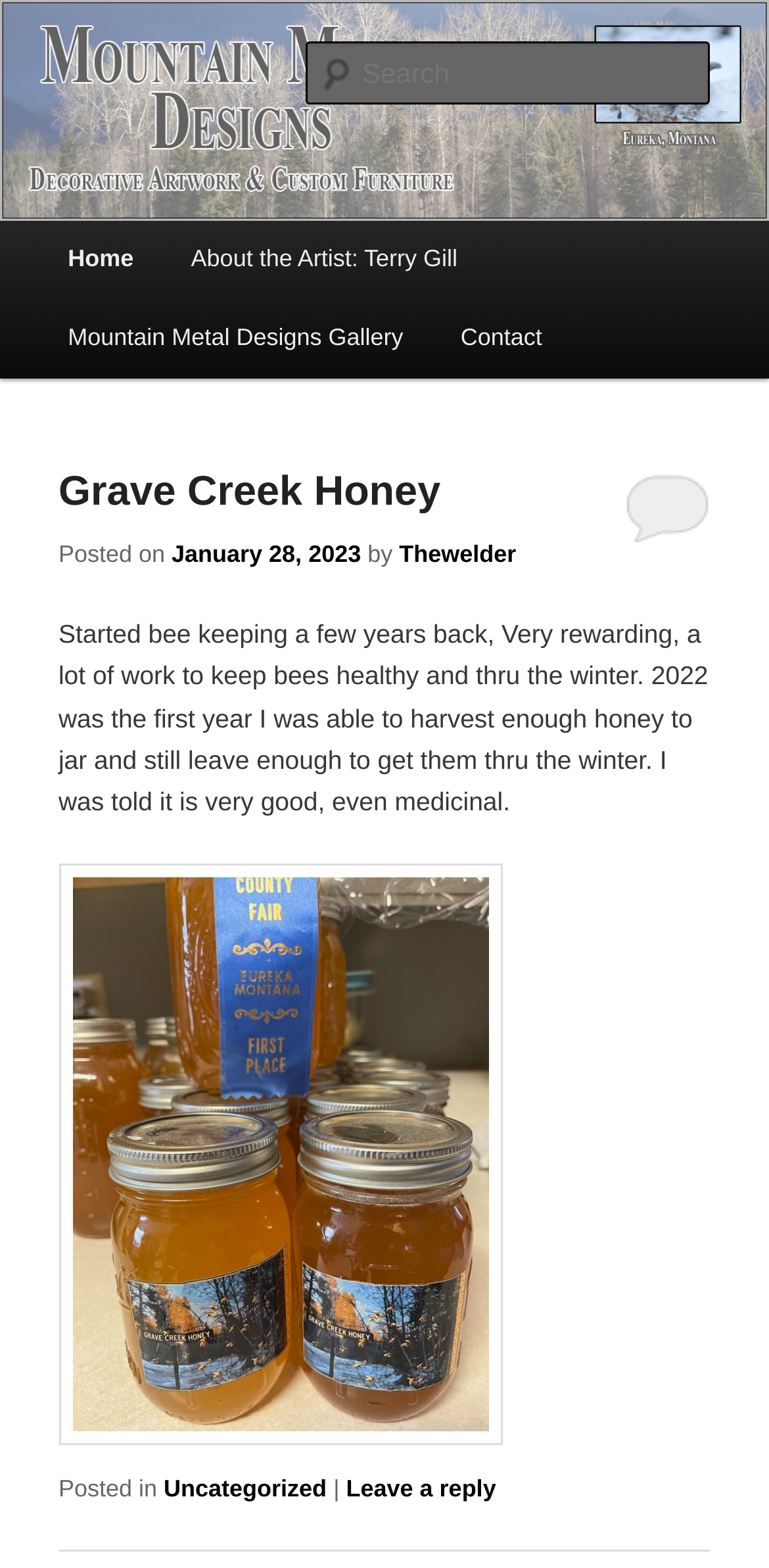What is the name of the blog?
Examine the image closely and answer the question with as much detail as possible.

The name of the blog can be found in the heading element at the top of the page, which reads 'Mountain Metal Designs Blog'.